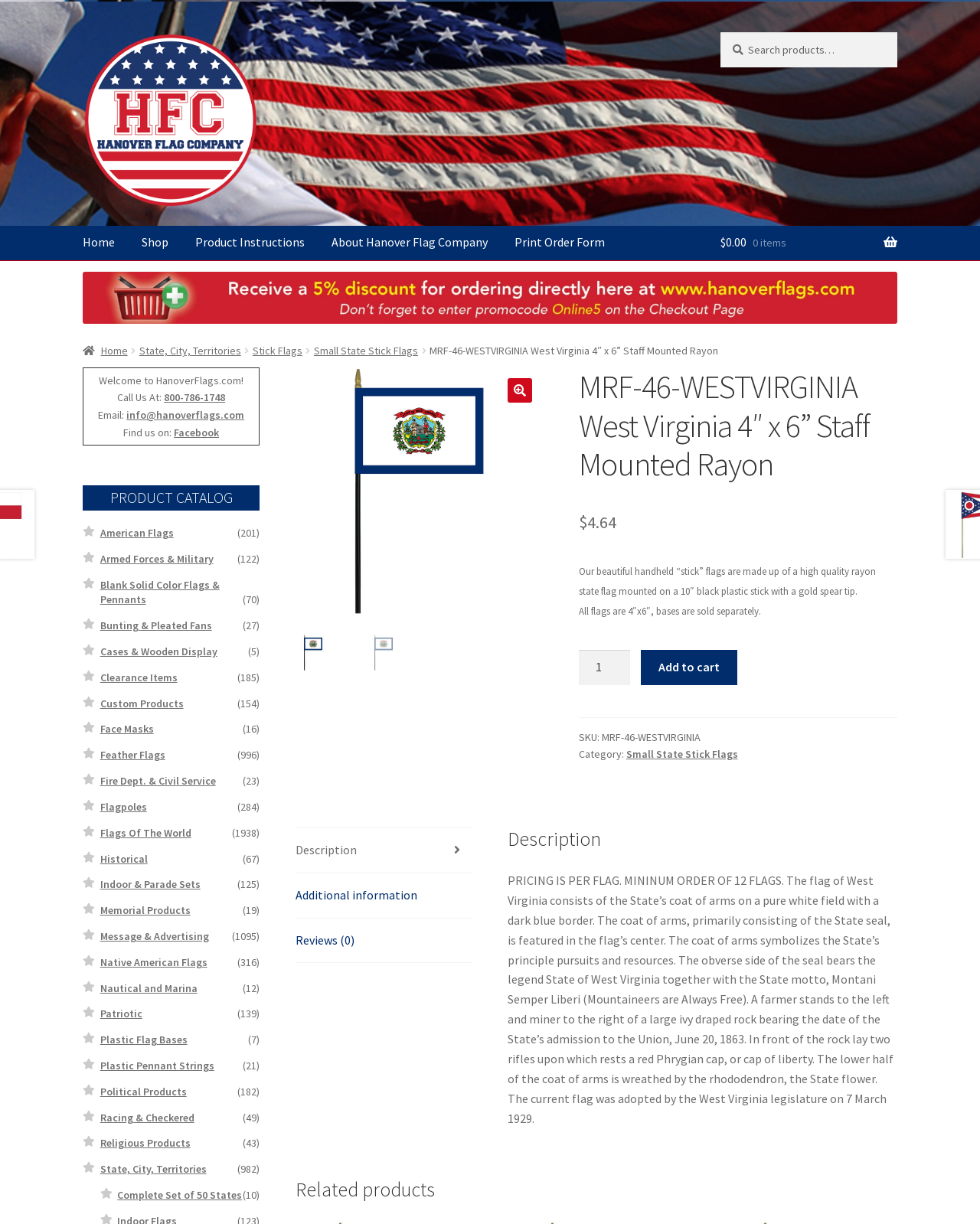Highlight the bounding box coordinates of the element that should be clicked to carry out the following instruction: "View product description". The coordinates must be given as four float numbers ranging from 0 to 1, i.e., [left, top, right, bottom].

[0.301, 0.677, 0.482, 0.713]